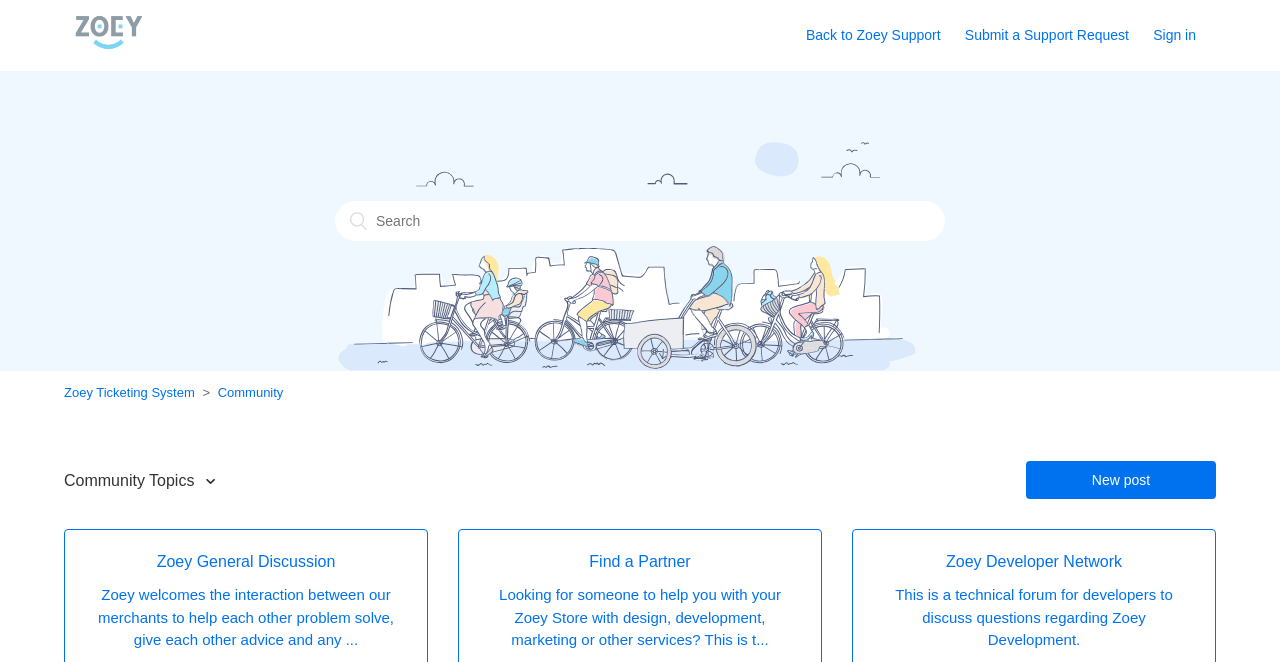Locate the bounding box of the user interface element based on this description: "Back to Zoey Support".

[0.63, 0.038, 0.75, 0.07]